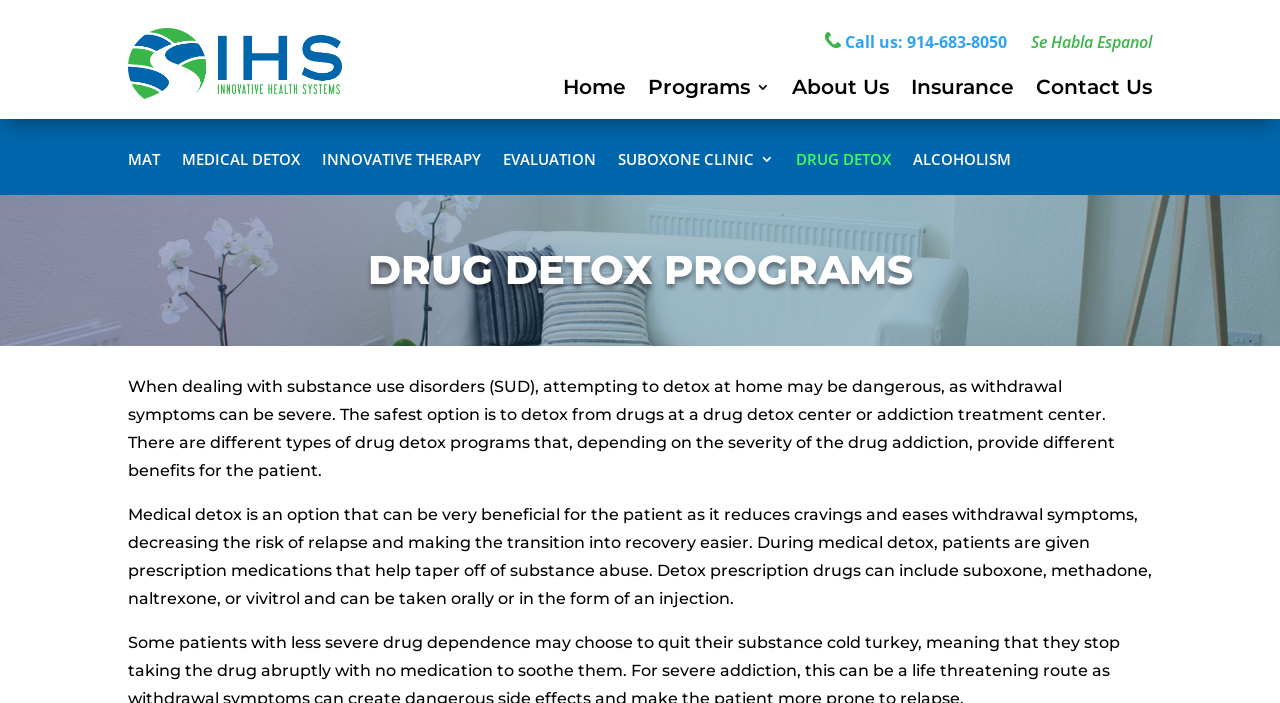What languages are supported by the website?
Using the screenshot, give a one-word or short phrase answer.

English and Spanish